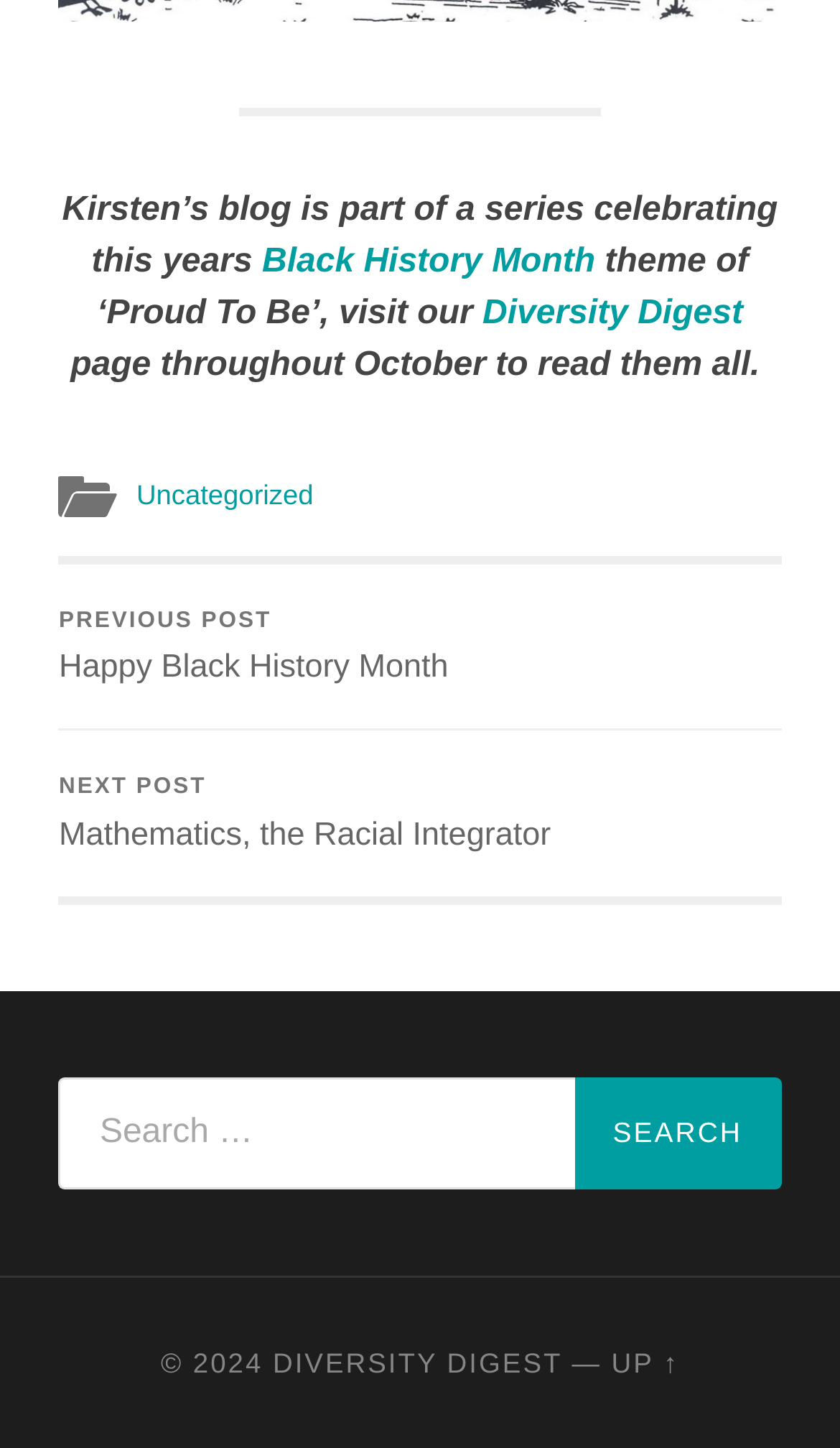What is the name of the page that can be visited throughout October?
Give a one-word or short phrase answer based on the image.

Diversity Digest